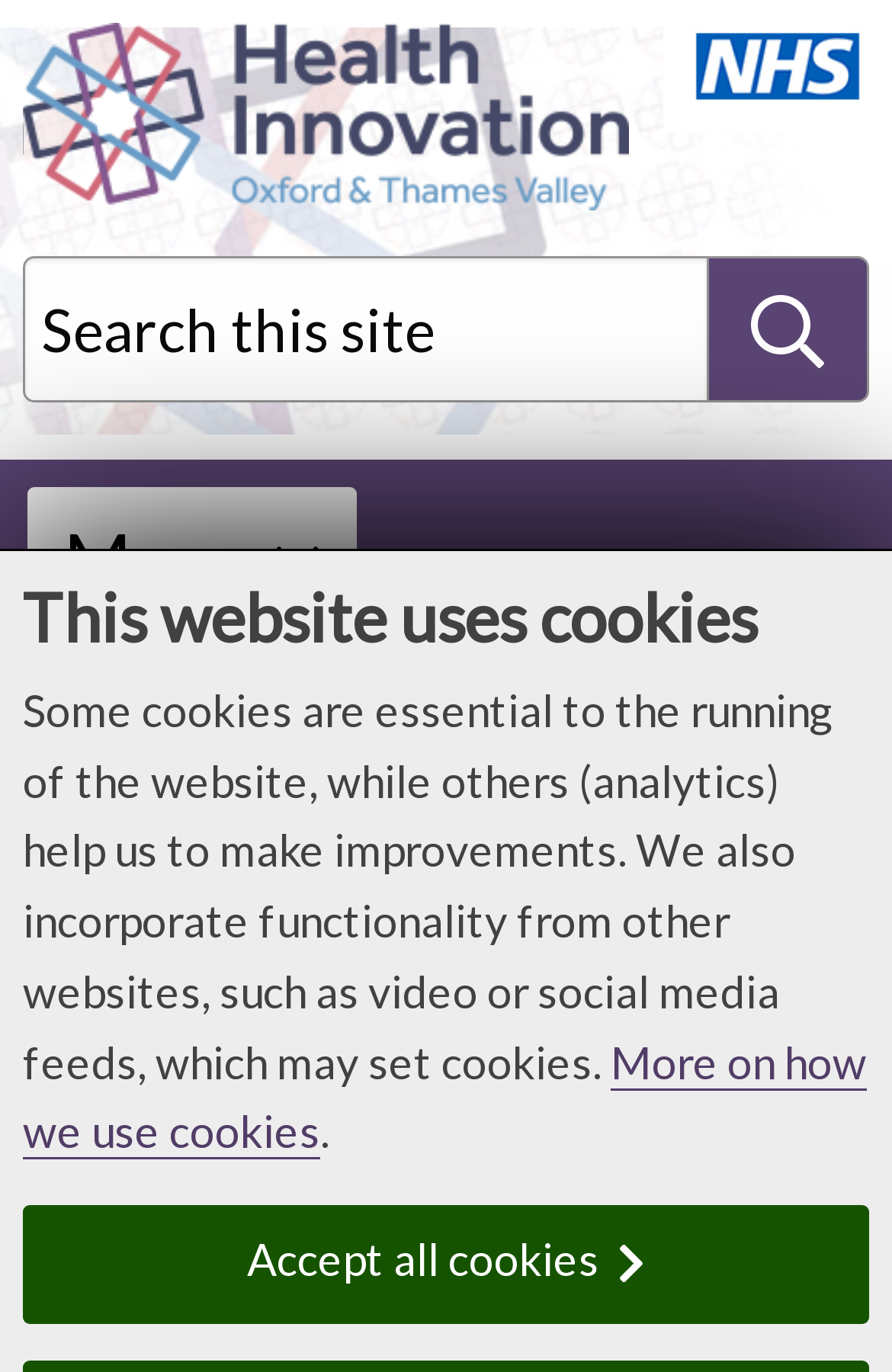Locate the bounding box coordinates of the element's region that should be clicked to carry out the following instruction: "Read the latest newsletter". The coordinates need to be four float numbers between 0 and 1, i.e., [left, top, right, bottom].

[0.026, 0.89, 0.944, 0.964]